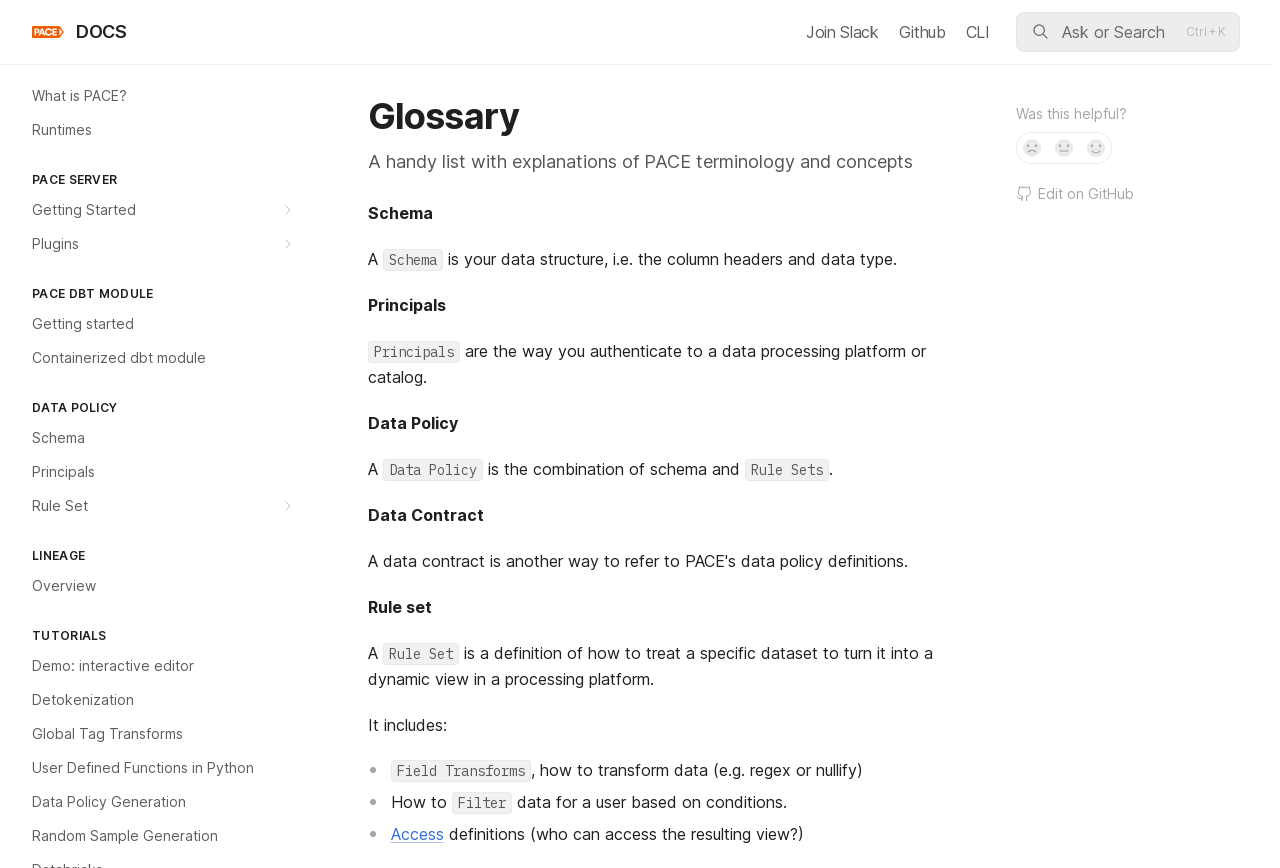Can you find the bounding box coordinates for the UI element given this description: "Blog"? Provide the coordinates as four float numbers between 0 and 1: [left, top, right, bottom].

None